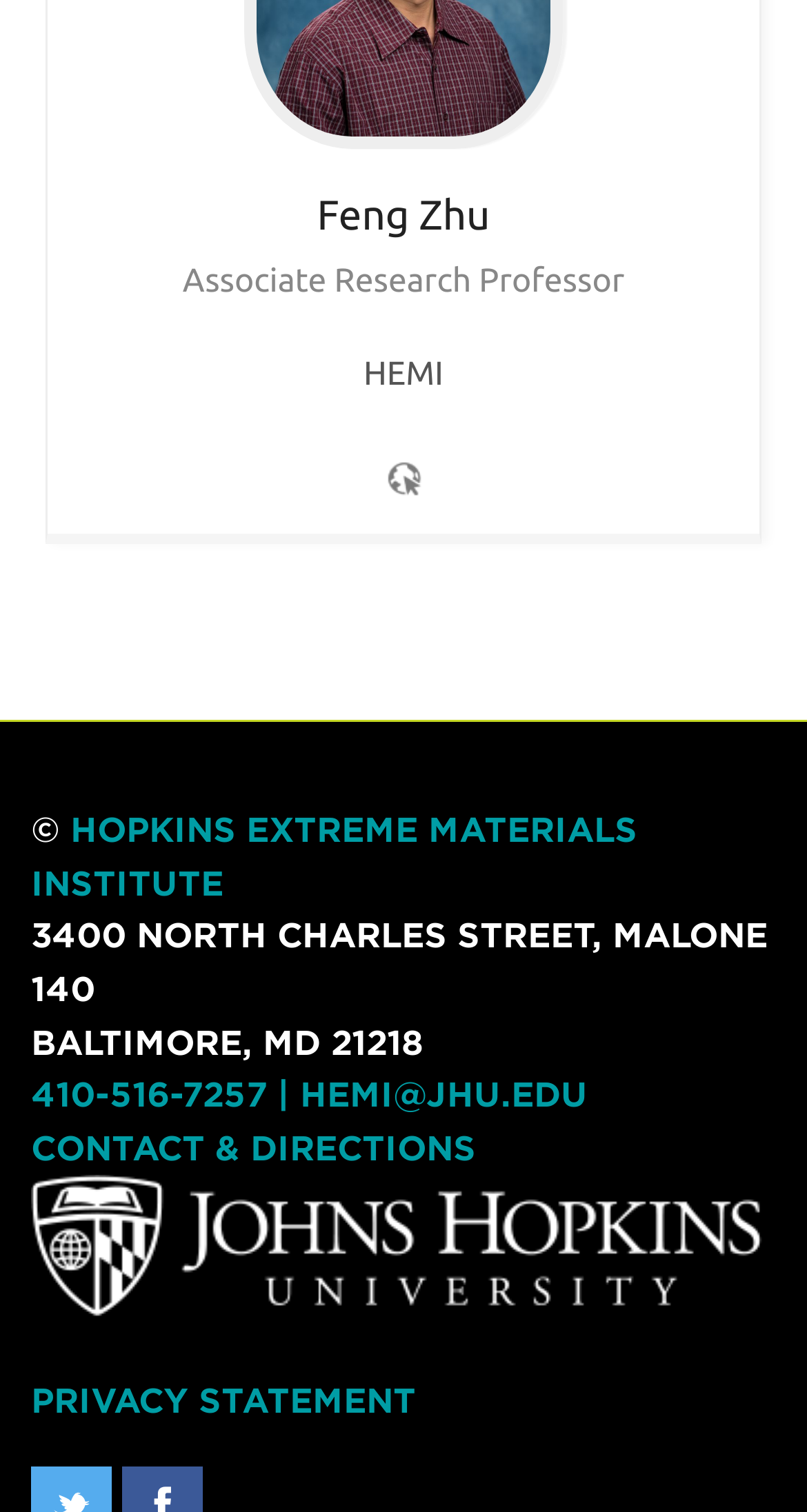Based on the visual content of the image, answer the question thoroughly: What is the phone number of the institute?

The webpage contains a static text element with the phone number '410-516-7257', which is likely the phone number of the institute.